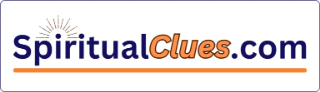What is the primary focus of SpiritualClues.com?
Look at the image and provide a detailed response to the question.

The logo and branding of SpiritualClues.com suggest that the primary focus of the website is on spiritual exploration and knowledge, particularly in relation to the significance of names and their spiritual meanings.